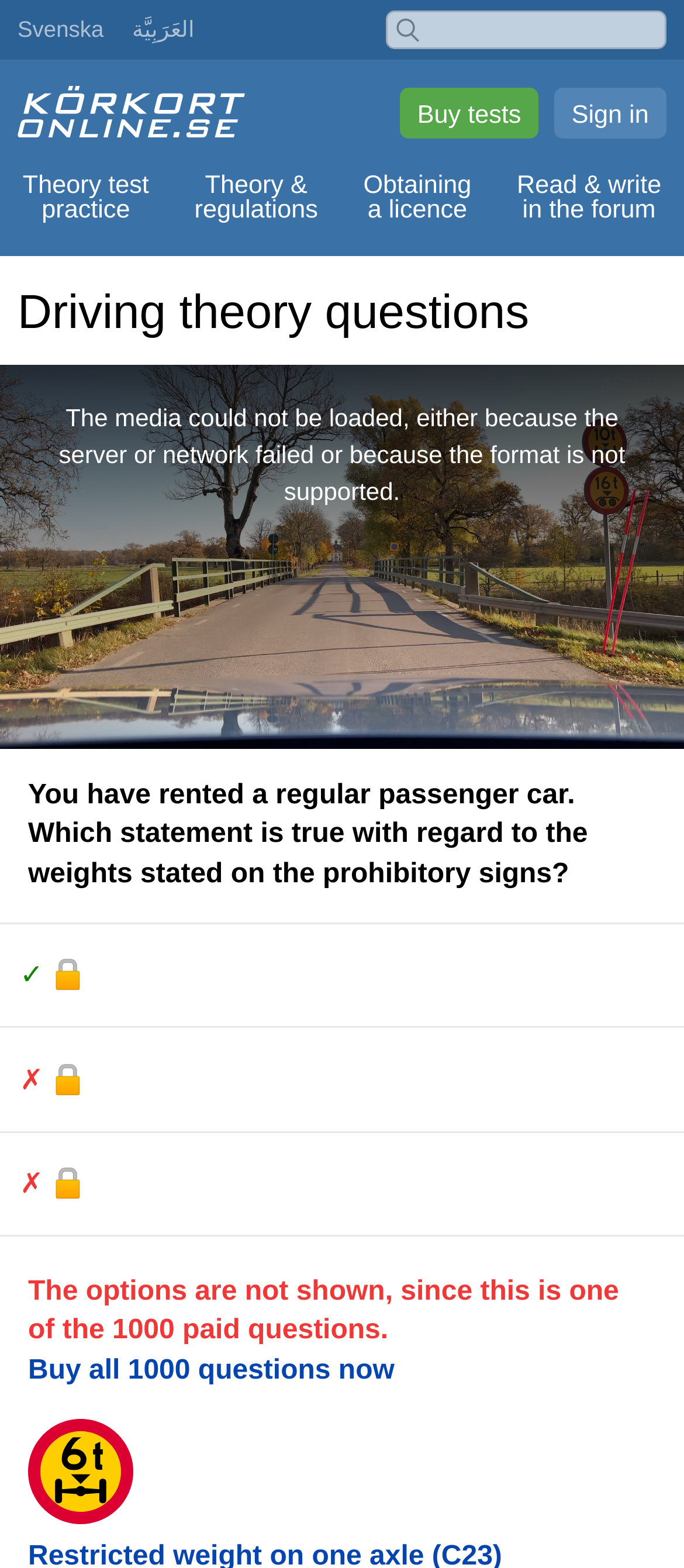Indicate the bounding box coordinates of the element that must be clicked to execute the instruction: "Buy all 1000 questions now". The coordinates should be given as four float numbers between 0 and 1, i.e., [left, top, right, bottom].

[0.041, 0.864, 0.577, 0.883]